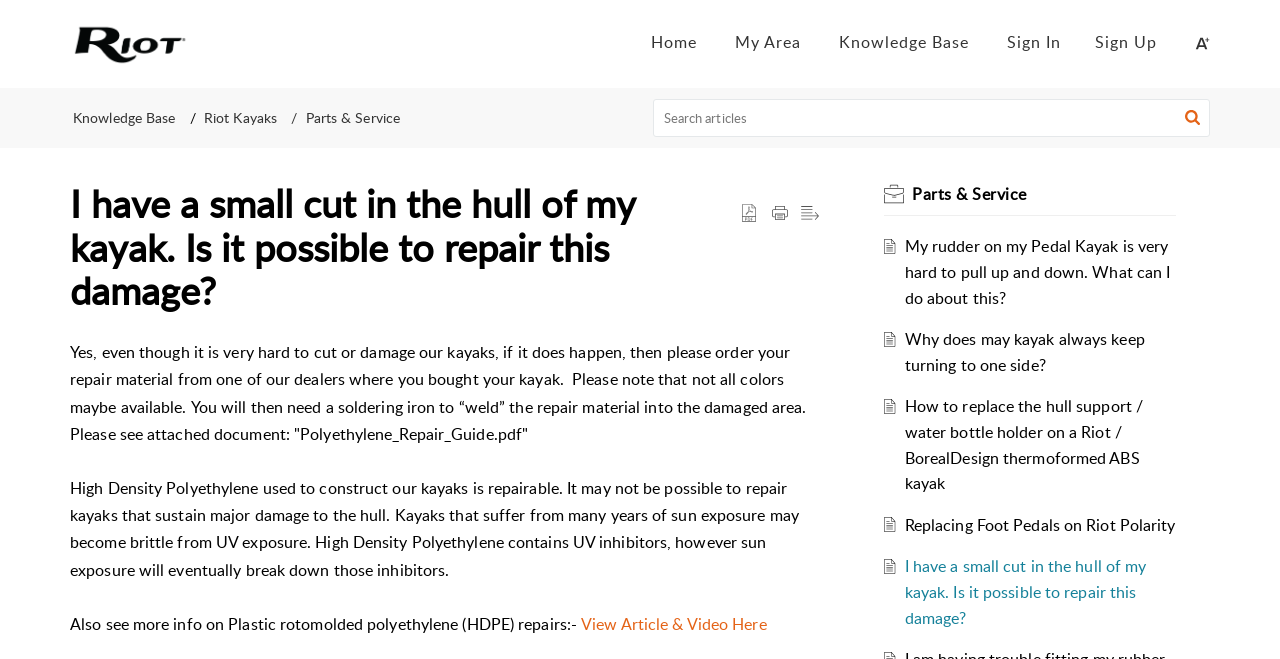Predict the bounding box of the UI element that fits this description: "Home".

[0.508, 0.047, 0.544, 0.08]